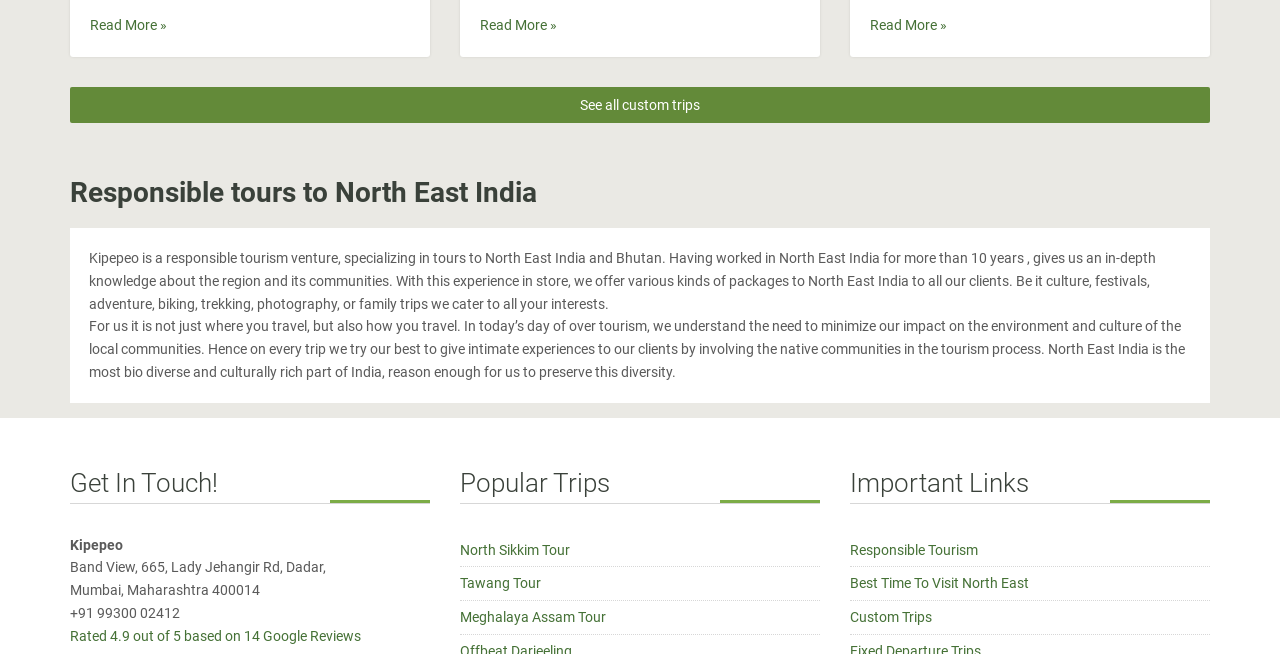What are the types of trips offered by Kipepeo?
Using the image, provide a detailed and thorough answer to the question.

The types of trips offered by Kipepeo are mentioned in the link elements with the text 'Custom Trips', 'Fixed Departure Trips', etc. under the heading 'Important Links'.